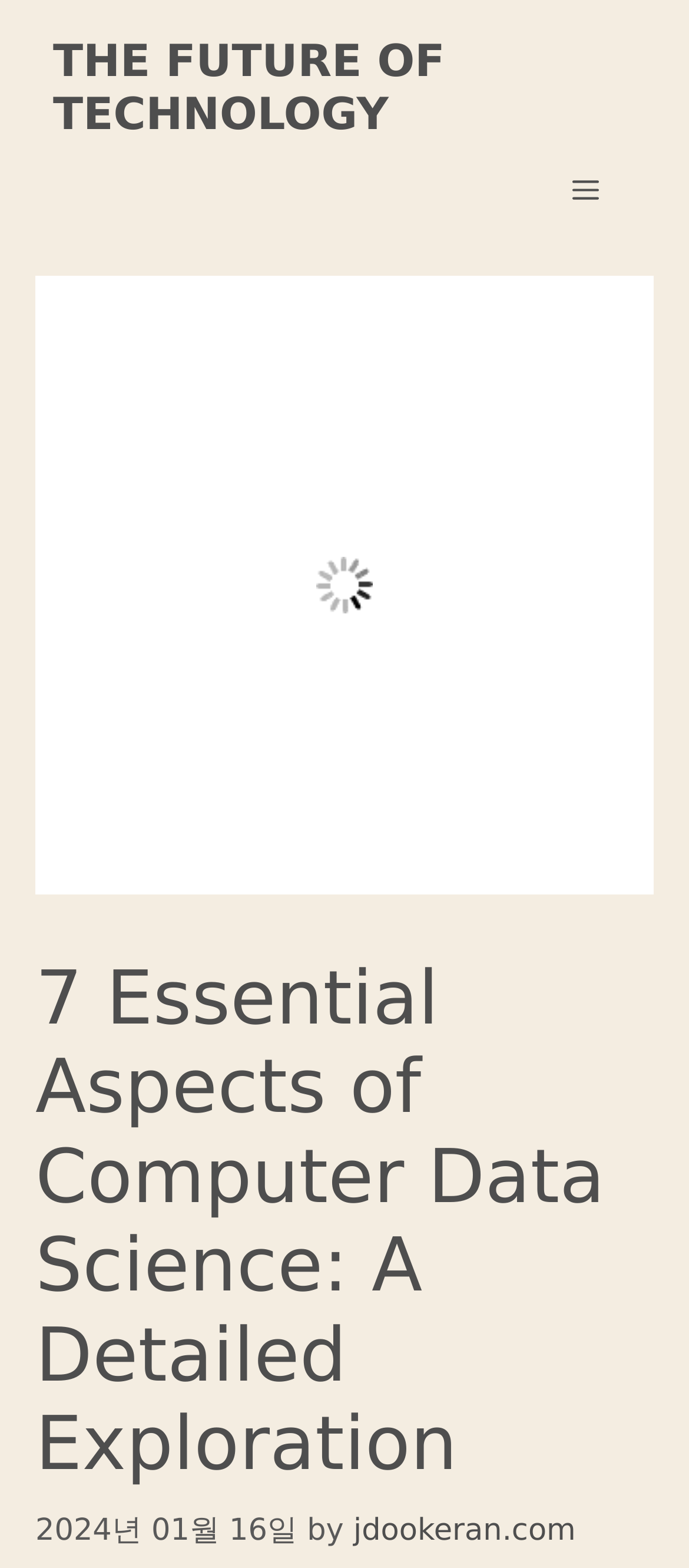Identify the text that serves as the heading for the webpage and generate it.

7 Essential Aspects of Computer Data Science: A Detailed Exploration